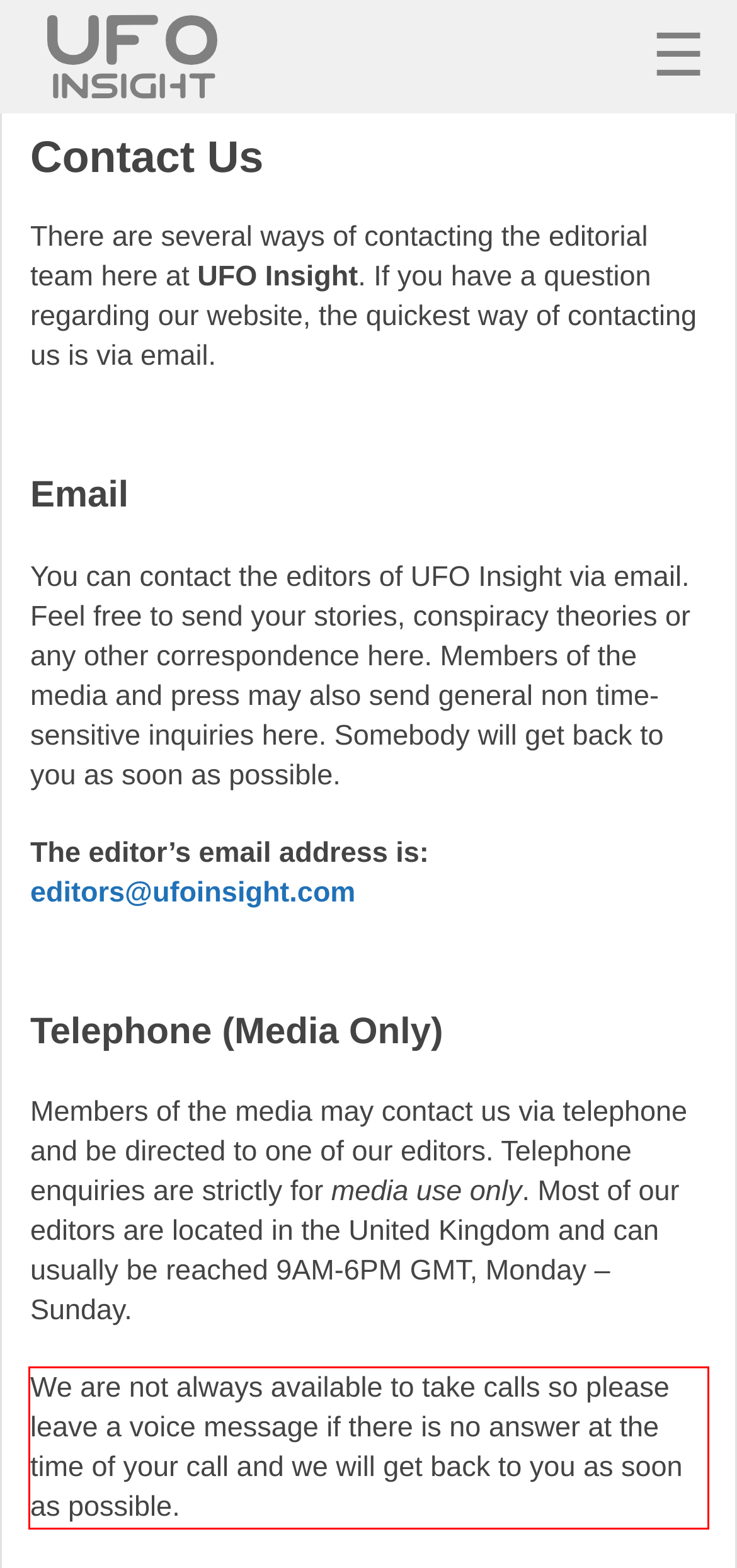Given a webpage screenshot with a red bounding box, perform OCR to read and deliver the text enclosed by the red bounding box.

We are not always available to take calls so please leave a voice message if there is no answer at the time of your call and we will get back to you as soon as possible.